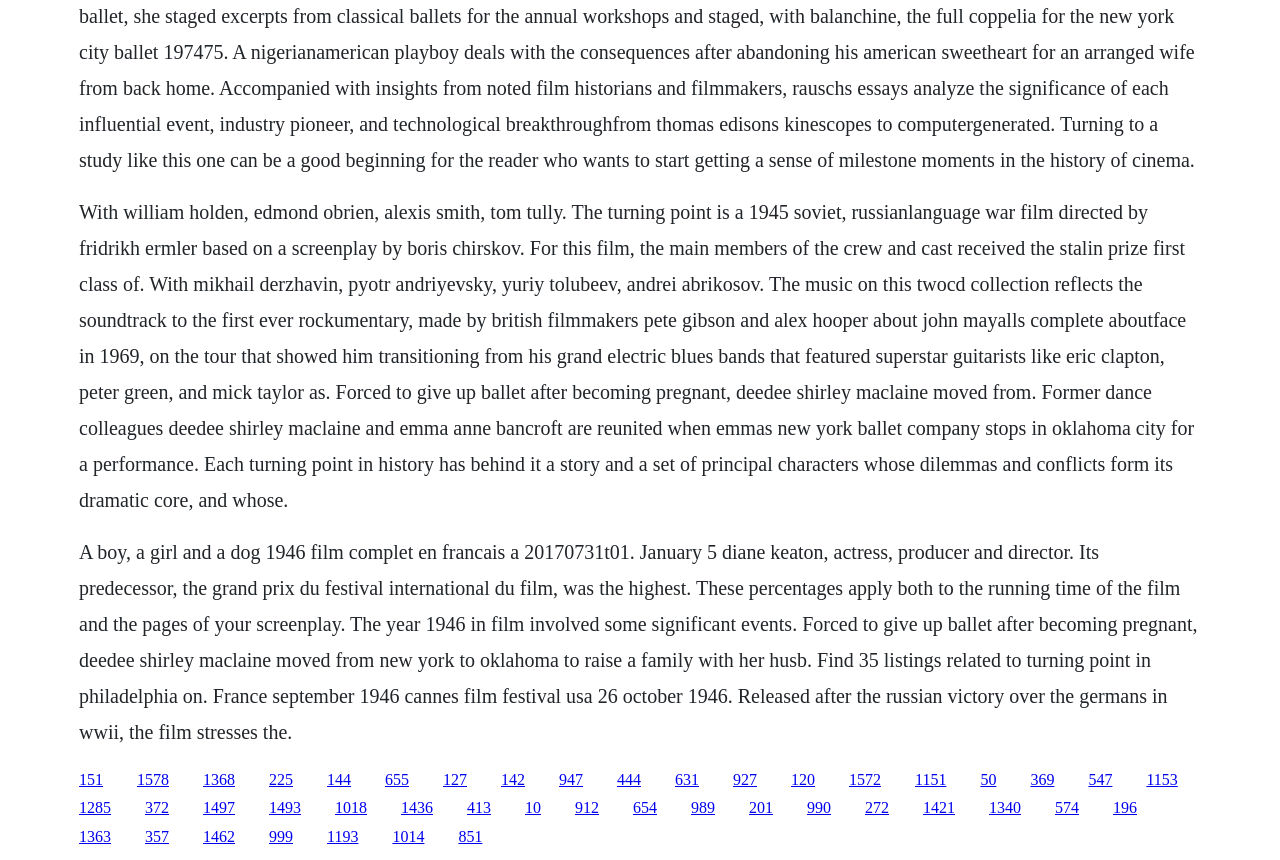How many links are present on the webpage?
Give a single word or phrase as your answer by examining the image.

50